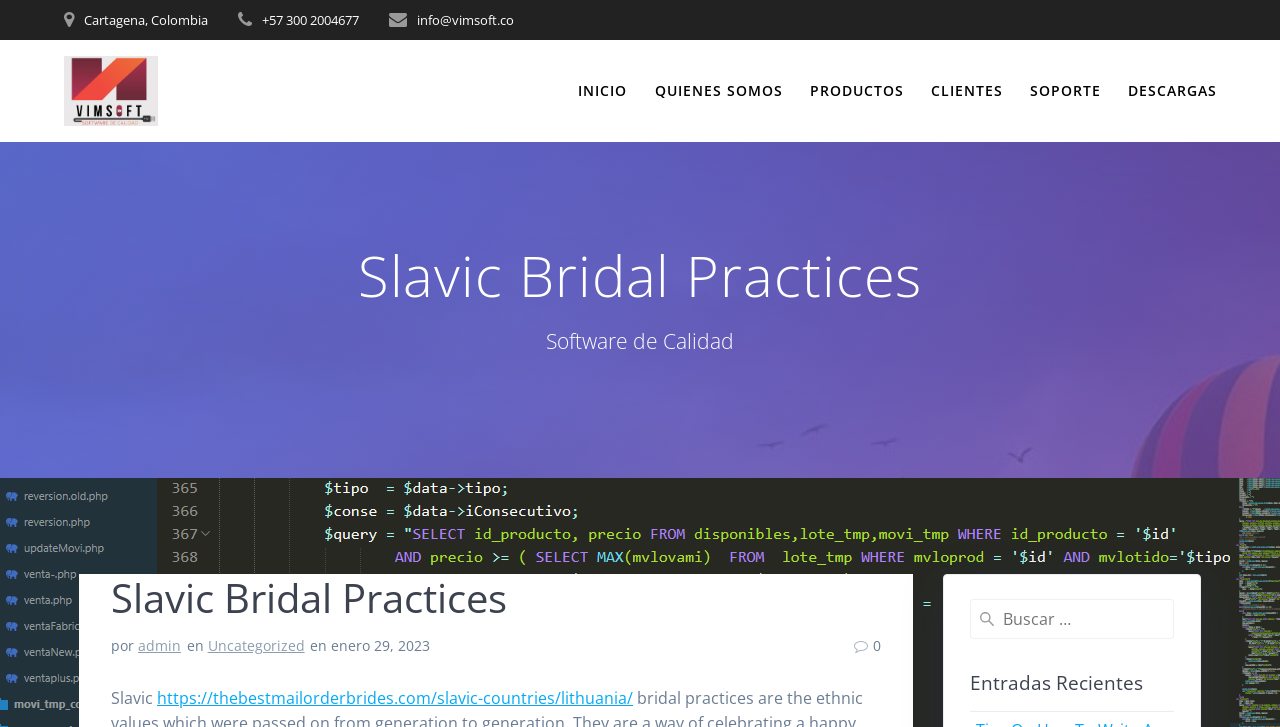Based on the image, please respond to the question with as much detail as possible:
What type of software does the company provide?

The company provides high-quality software, as indicated by the text 'Software de Calidad' on the webpage. This suggests that the company specializes in developing and providing reliable and efficient software solutions.